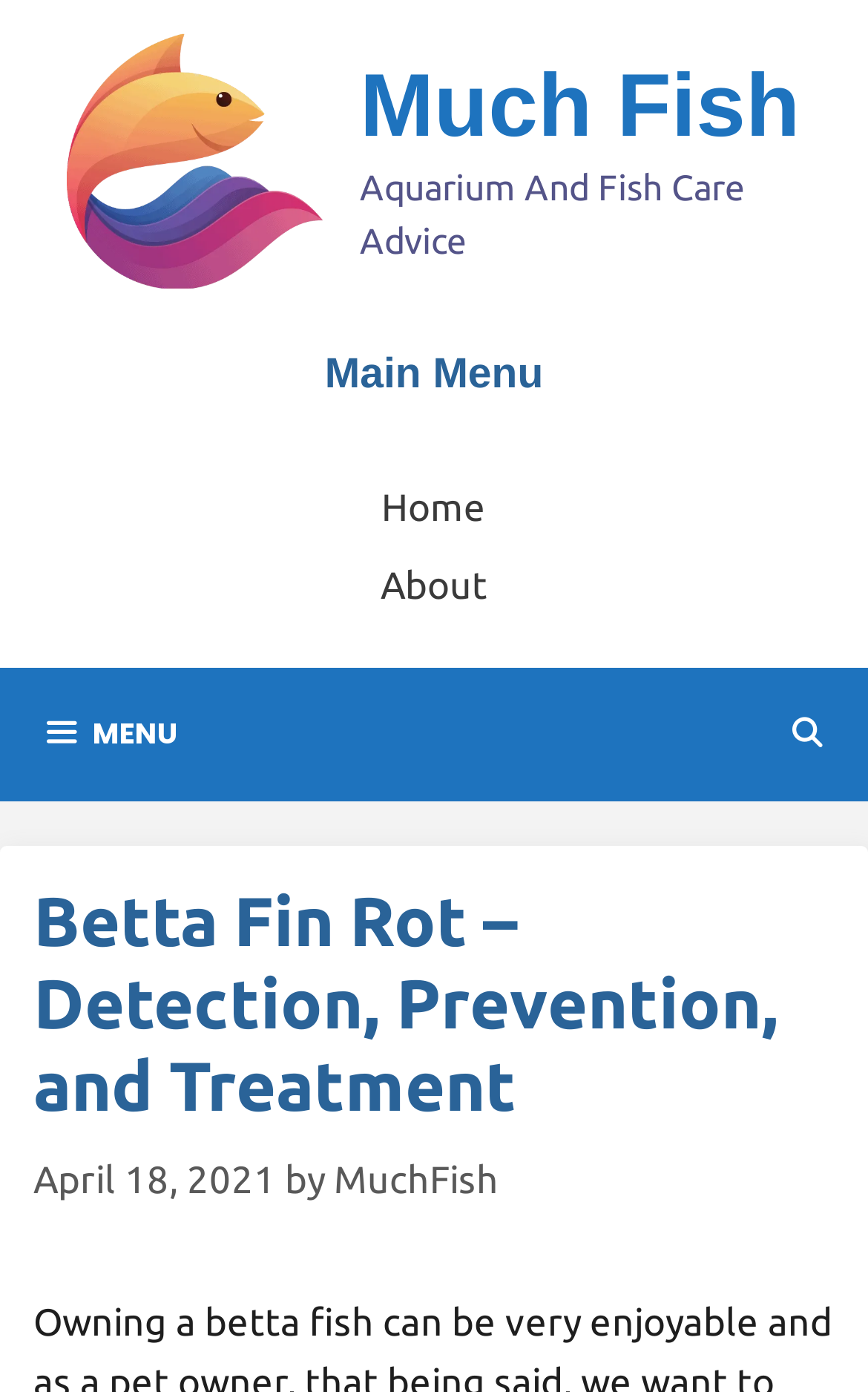Carefully observe the image and respond to the question with a detailed answer:
What is the purpose of the button at the top left corner?

I determined the purpose of the button by looking at its label ' MENU' and its expanded property, which indicates that it controls the primary menu.